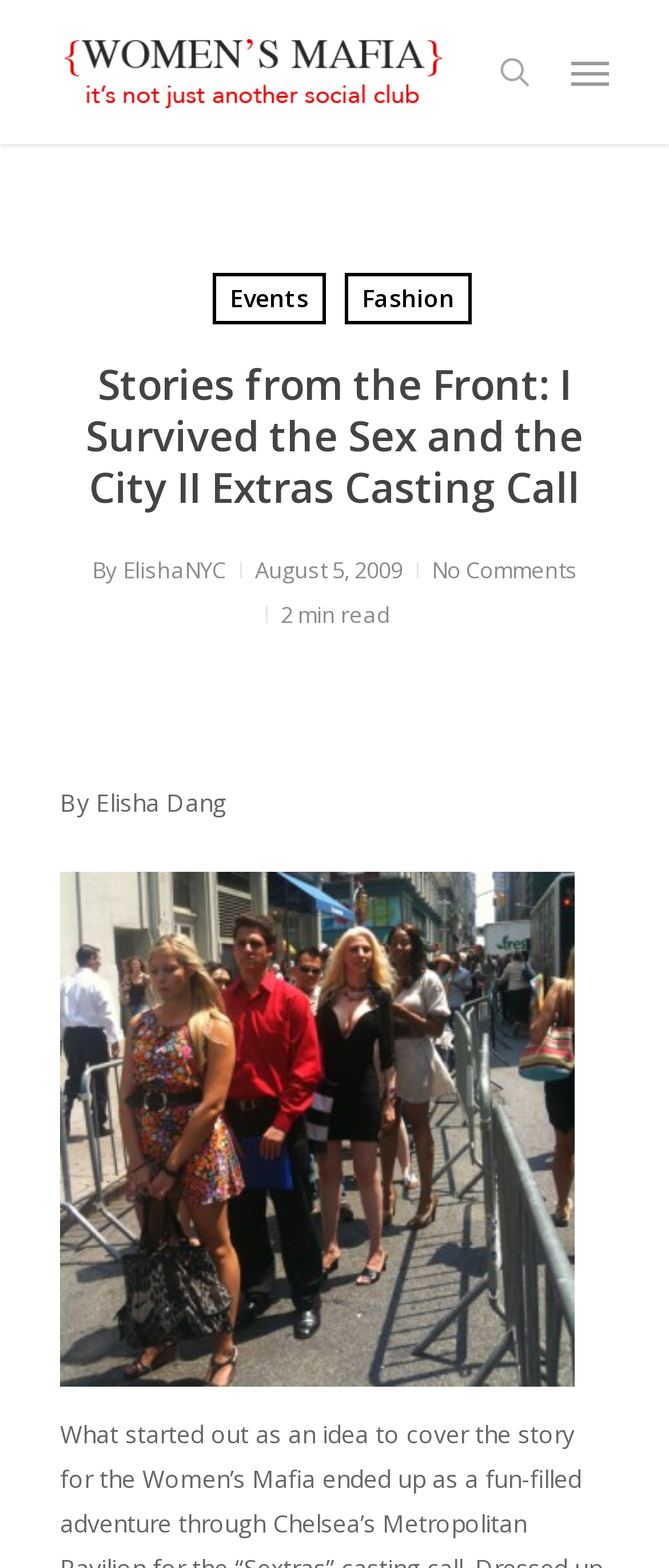Look at the image and write a detailed answer to the question: 
How long does it take to read the article?

The article mentions '2 min read' which suggests that it takes approximately 2 minutes to read the entire article.